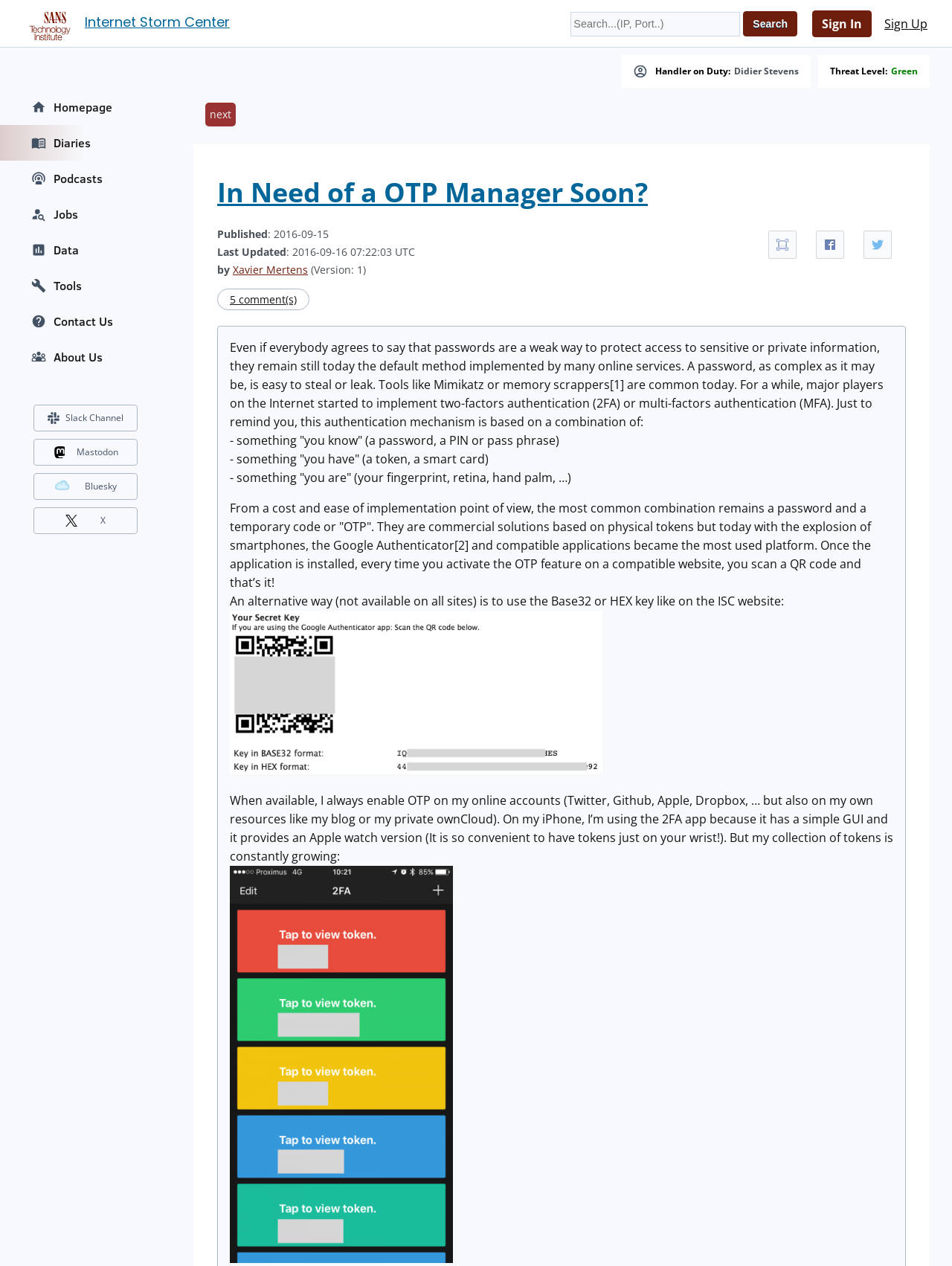Can you determine the main header of this webpage?

Internet Storm Center